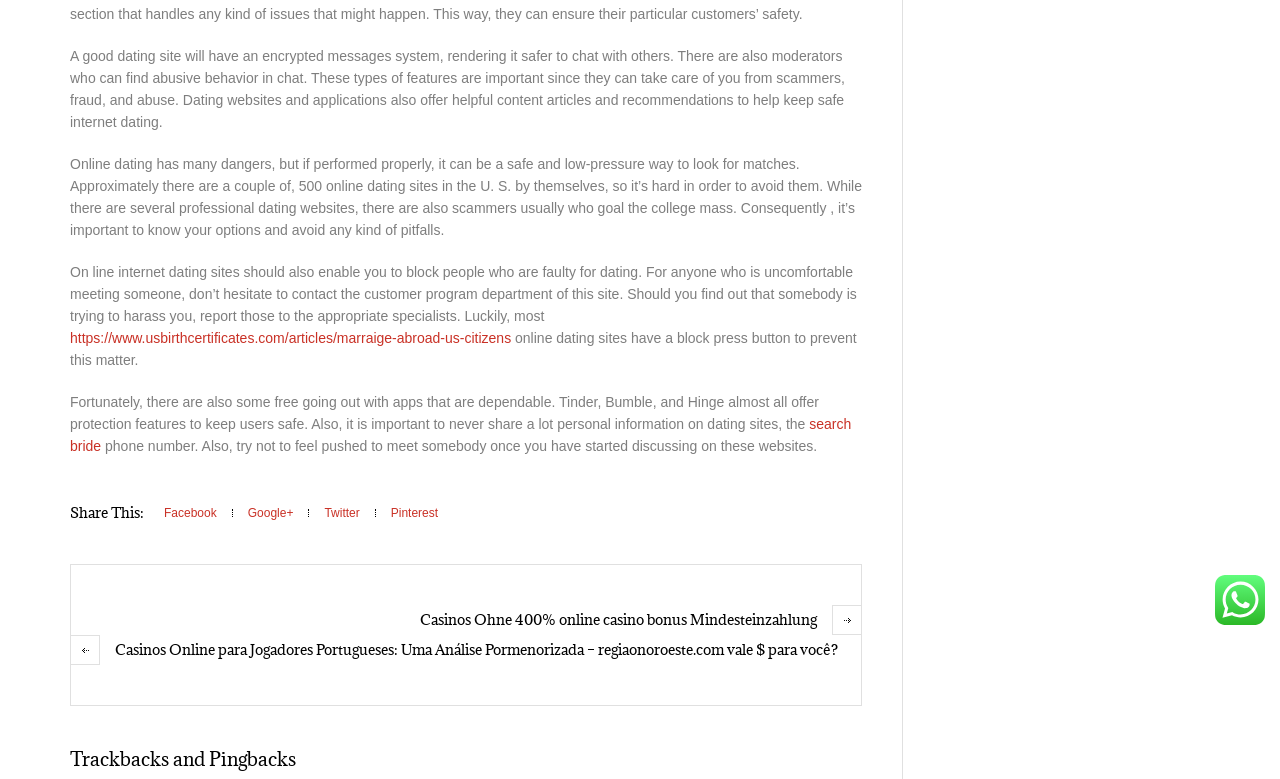Bounding box coordinates are to be given in the format (top-left x, top-left y, bottom-right x, bottom-right y). All values must be floating point numbers between 0 and 1. Provide the bounding box coordinate for the UI element described as: Pinterest

[0.294, 0.644, 0.354, 0.673]